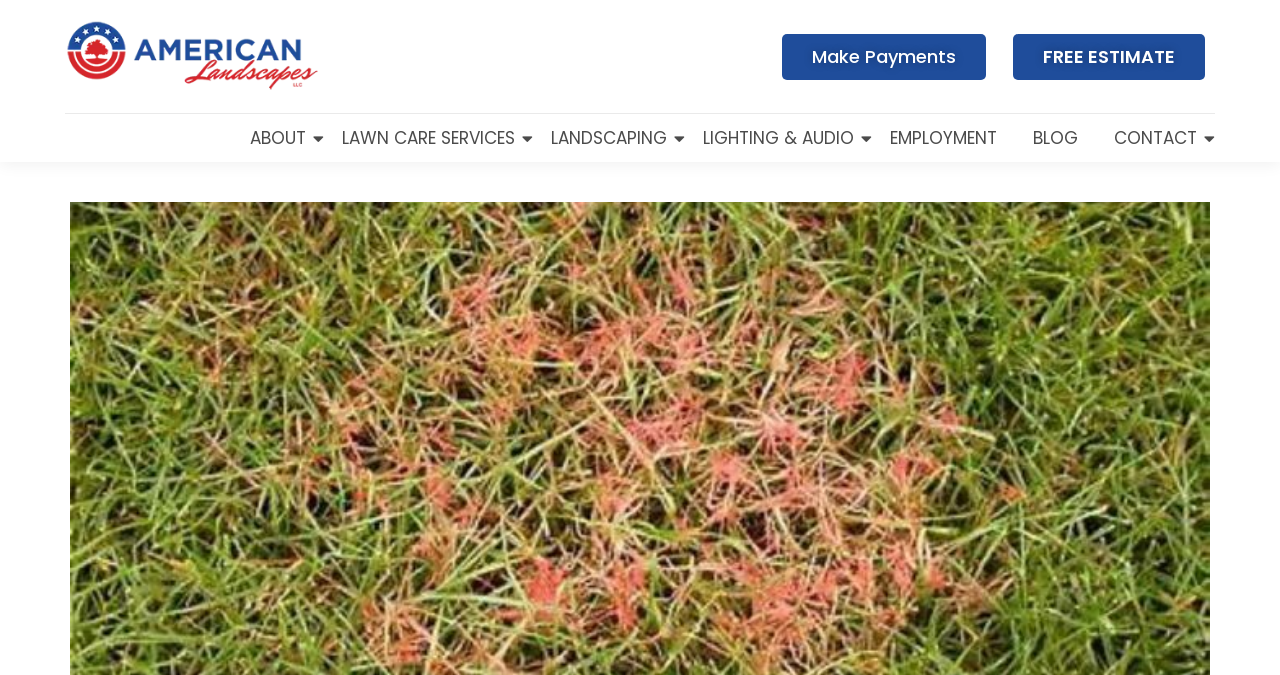What is the purpose of the 'Make Payments' link?
Look at the image and respond with a single word or a short phrase.

To make payments